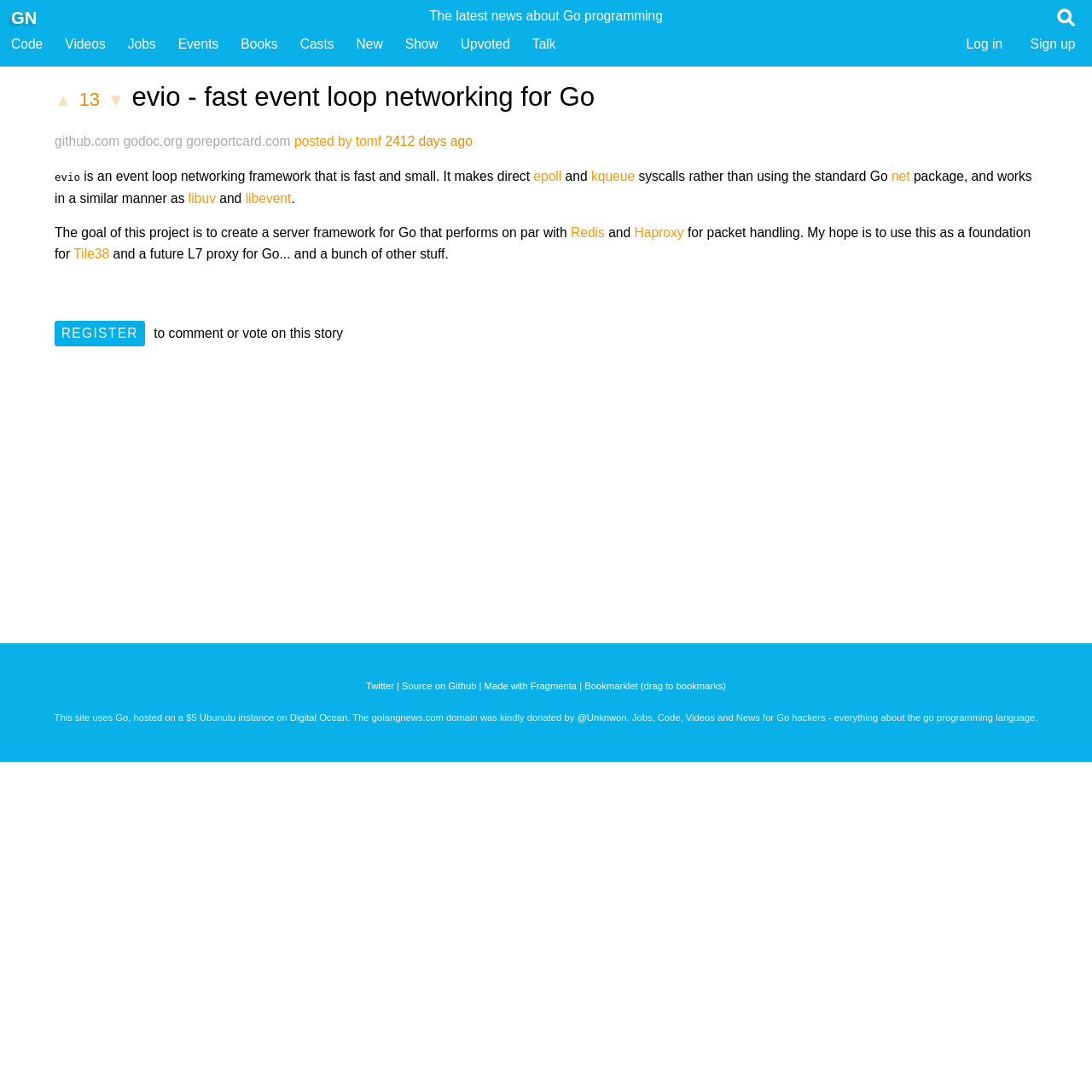Could you please study the image and provide a detailed answer to the question:
What is evio?

Based on the webpage content, evio is described as an event loop networking framework that is fast and small, making direct epoll and kqueue syscalls rather than using the standard Go net package, and works in a similar manner as libuv and libevent.